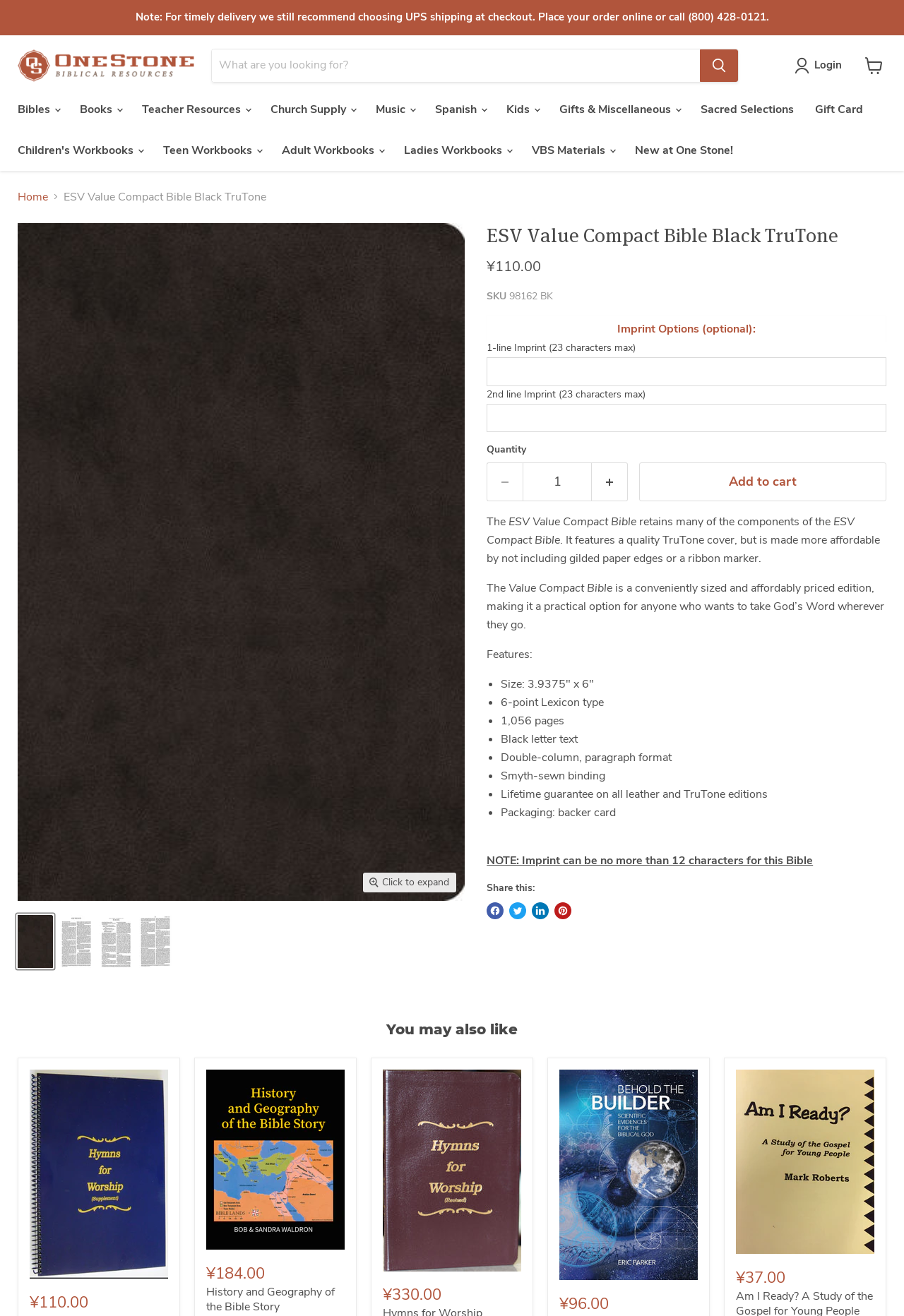Describe all the key features of the webpage in detail.

This webpage is about the ESV Value Compact Bible Black TruTone, a product available for purchase. At the top of the page, there is a notification about timely delivery and a recommendation to choose UPS shipping at checkout. Below this, there is a search bar where users can search for products. 

To the right of the search bar, there are links to login, view the cart, and a cart icon with a number indicating the number of items in the cart. 

The main navigation menu is located below, with categories such as Bibles, Books, Teacher Resources, Church Supply, Music, Spanish, Kids, and Gifts & Miscellaneous. Each category has a disclosure triangle that can be expanded to show subcategories.

Below the navigation menu, there is a breadcrumbs navigation section showing the current location of the user, which is the ESV Value Compact Bible Black TruTone product page.

The product page has a large image of the Bible at the top, with a button to expand the image. Below the image, there is a product description section with details about the Bible, including its current price, SKU, and imprint options. Users can also select the quantity of the product they want to purchase and add it to their cart.

The product description section also includes a detailed description of the Bible, its features, and its specifications, such as its size and typeface.